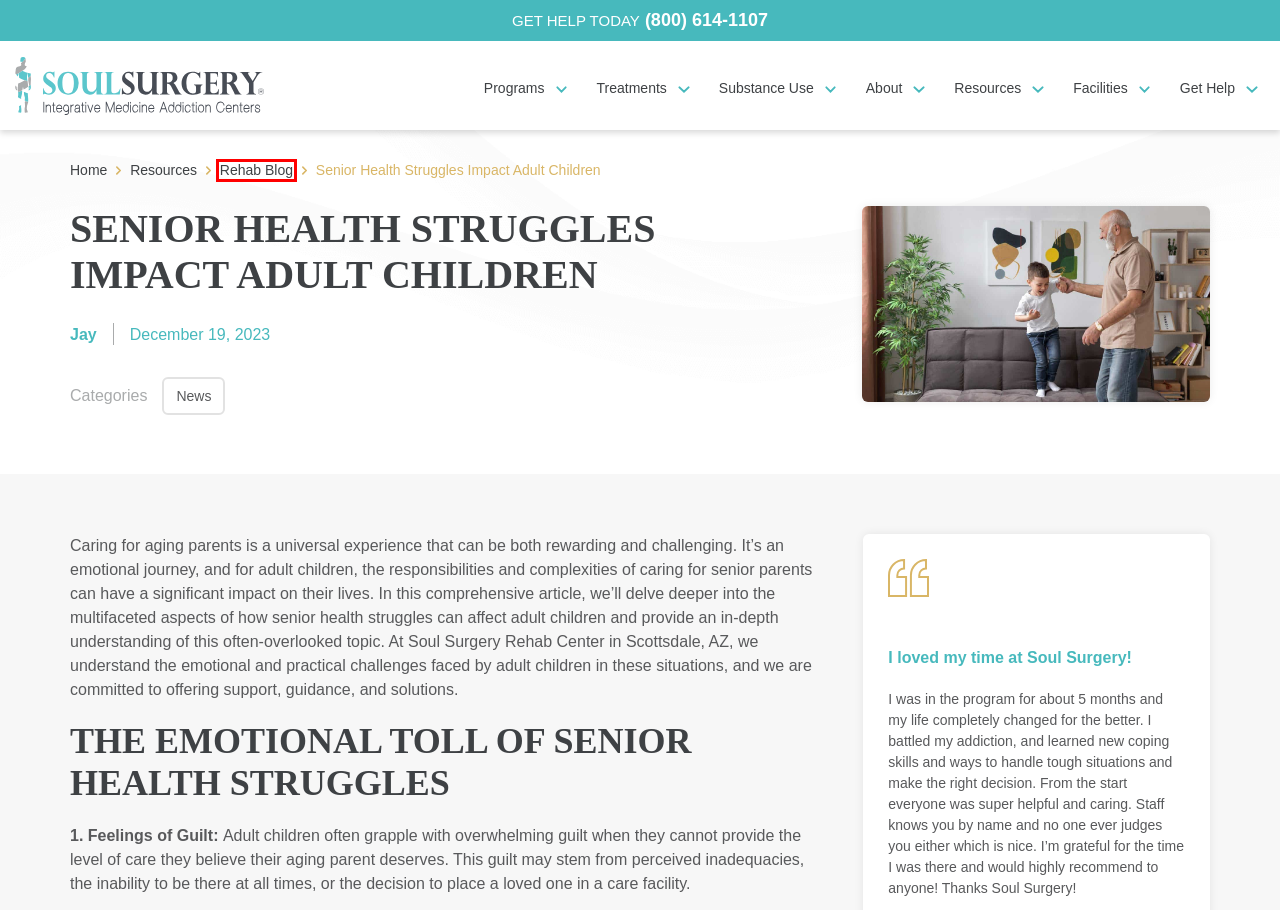You are presented with a screenshot of a webpage that includes a red bounding box around an element. Determine which webpage description best matches the page that results from clicking the element within the red bounding box. Here are the candidates:
A. Addiction Treatment Programs in Arizona | Soul Surgery Rehab
B. Programs - Soul Surgery Integrative Medicine Addiction Centers
C. Blog | Addiction Treatment | Soul Surgery Rehab
D. Treatments - Soul Surgery Integrative Medicine Addiction Centers
E. Soul Surgery Amenities | Soul Surgery Rehab & Mental Health Treatment
F. News Archives - Soul Surgery Integrative Medicine Addiction Centers
G. Resources - Soul Surgery Integrative Medicine Addiction Centers
H. Drug and Alcohol Rehab in Scottsdale, Arizona - Soul Surgery

C